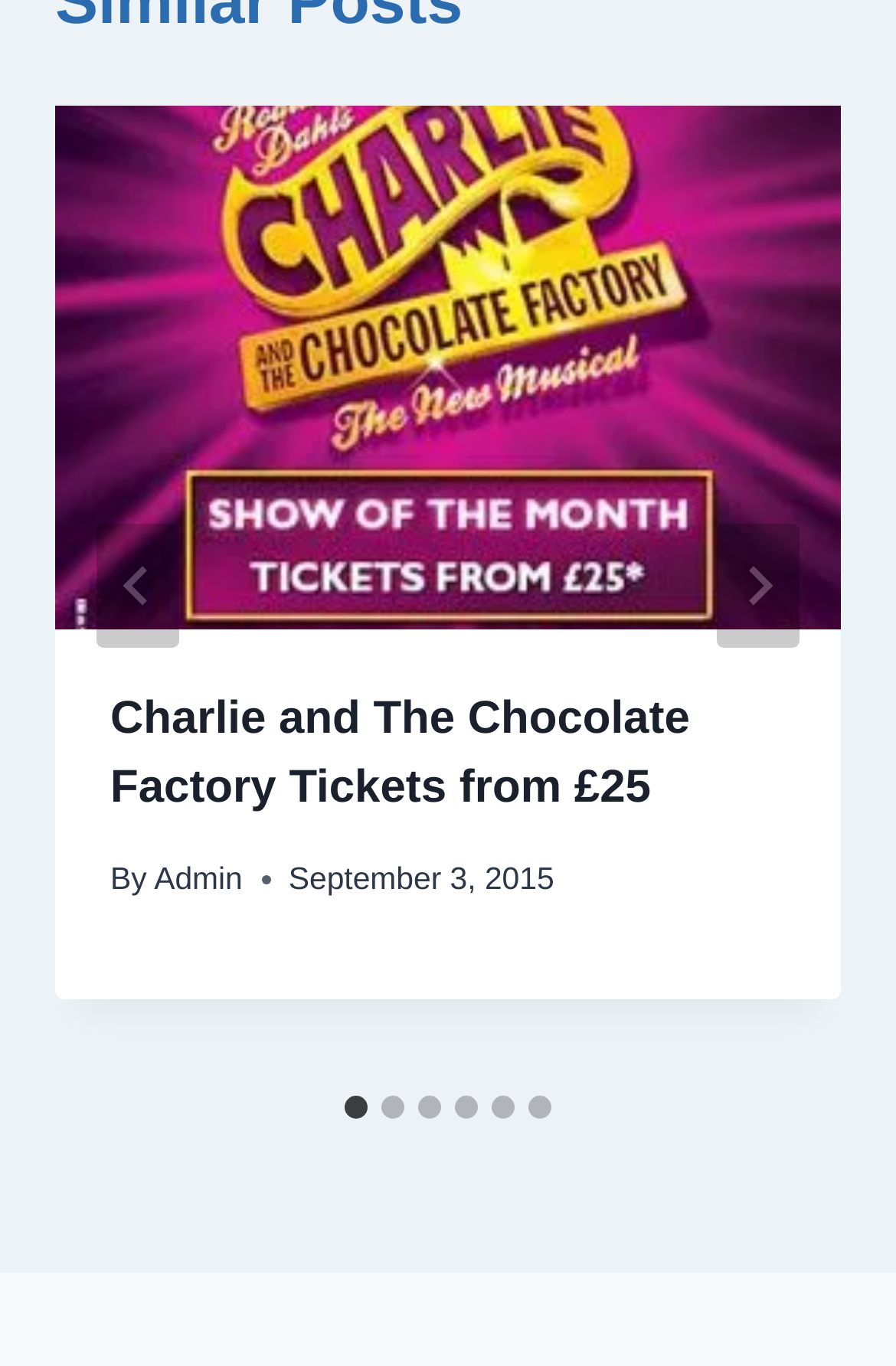Identify the bounding box coordinates of the clickable region required to complete the instruction: "Go to the last slide". The coordinates should be given as four float numbers within the range of 0 and 1, i.e., [left, top, right, bottom].

[0.108, 0.247, 0.2, 0.338]